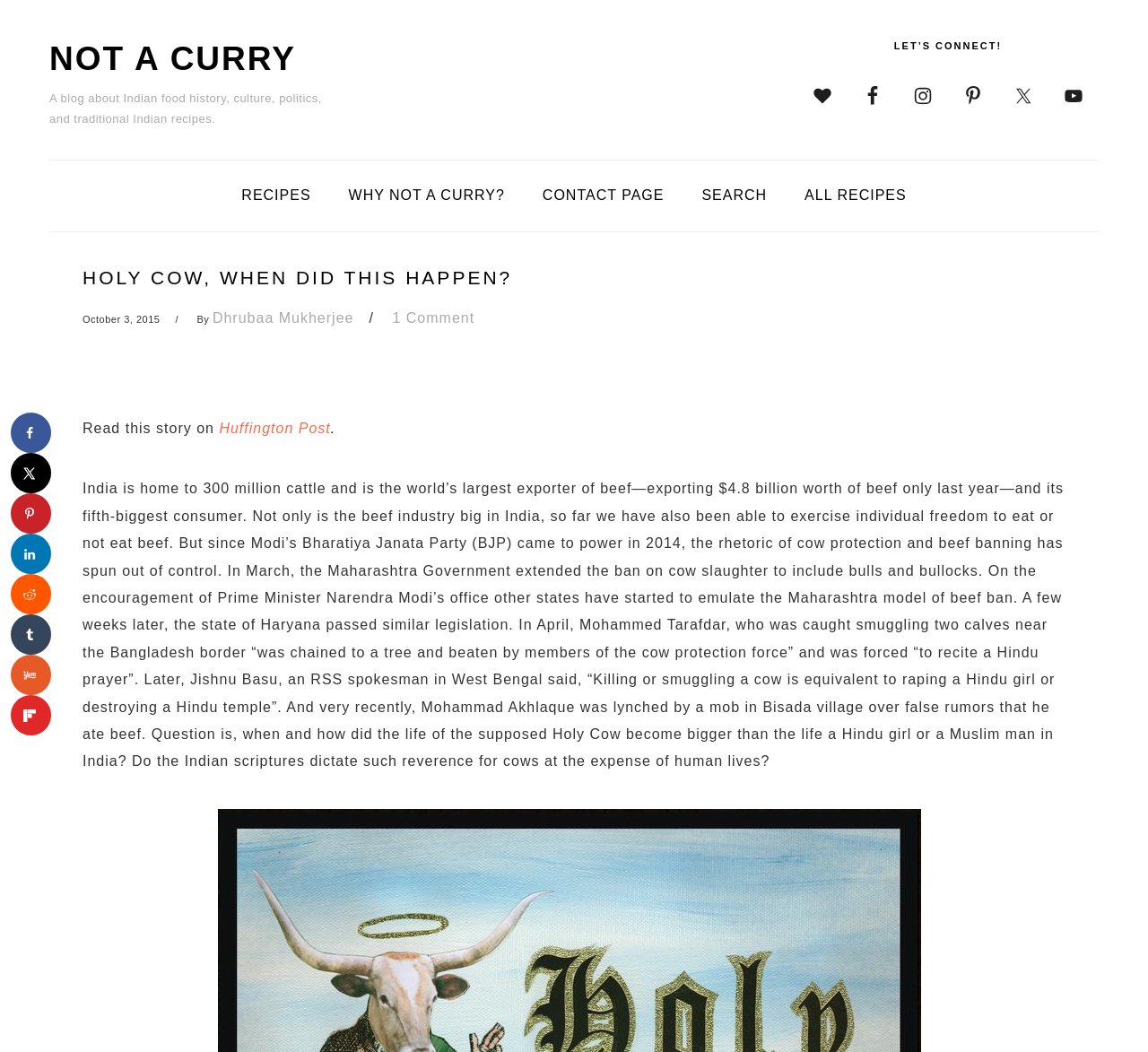Please predict the bounding box coordinates of the element's region where a click is necessary to complete the following instruction: "Click on the 'RECIPES' link". The coordinates should be represented by four float numbers between 0 and 1, i.e., [left, top, right, bottom].

[0.194, 0.159, 0.287, 0.214]